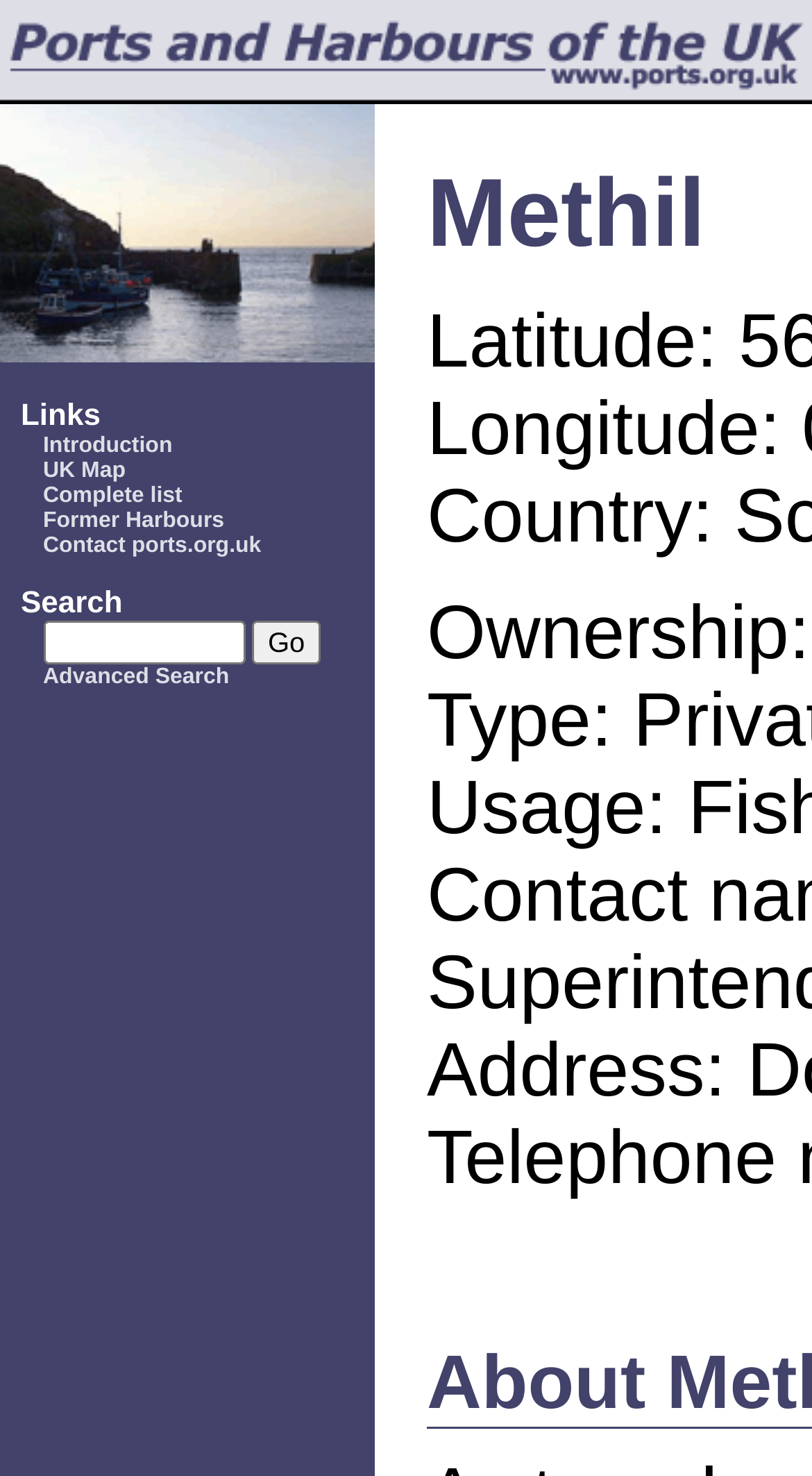Please identify the bounding box coordinates of the element's region that should be clicked to execute the following instruction: "Click Post Comment". The bounding box coordinates must be four float numbers between 0 and 1, i.e., [left, top, right, bottom].

None